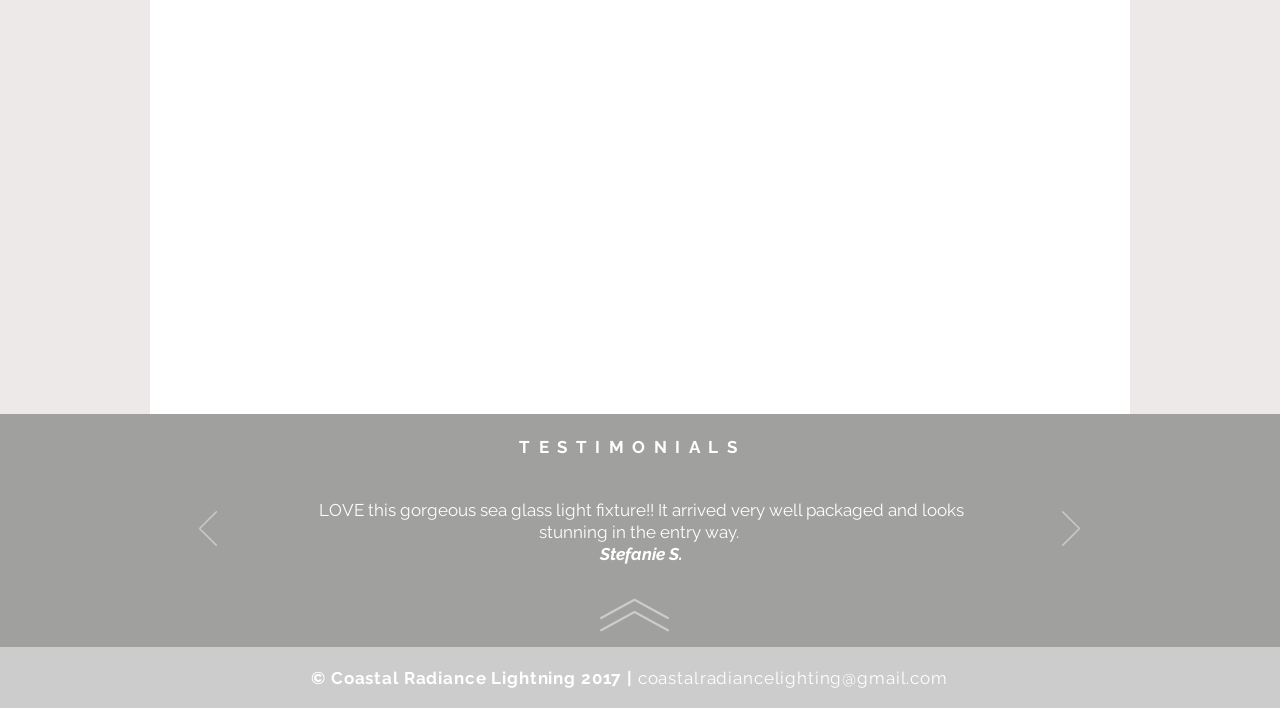What is the email address of the website owner?
We need a detailed and exhaustive answer to the question. Please elaborate.

The email address can be found by looking at the link element with the text 'coastalradiancelighting@gmail.com' which is a child of the contentinfo element.